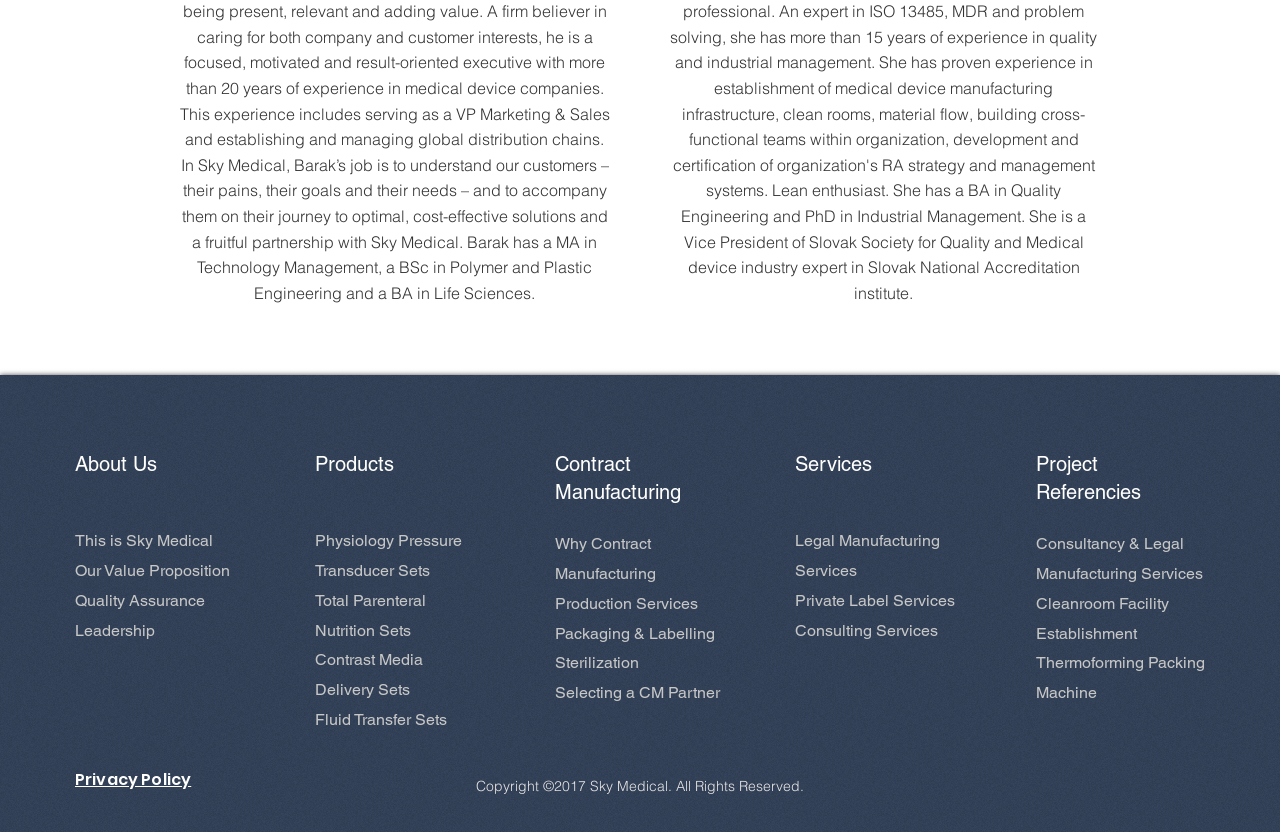Identify the bounding box coordinates for the region of the element that should be clicked to carry out the instruction: "View Products". The bounding box coordinates should be four float numbers between 0 and 1, i.e., [left, top, right, bottom].

[0.246, 0.542, 0.308, 0.572]